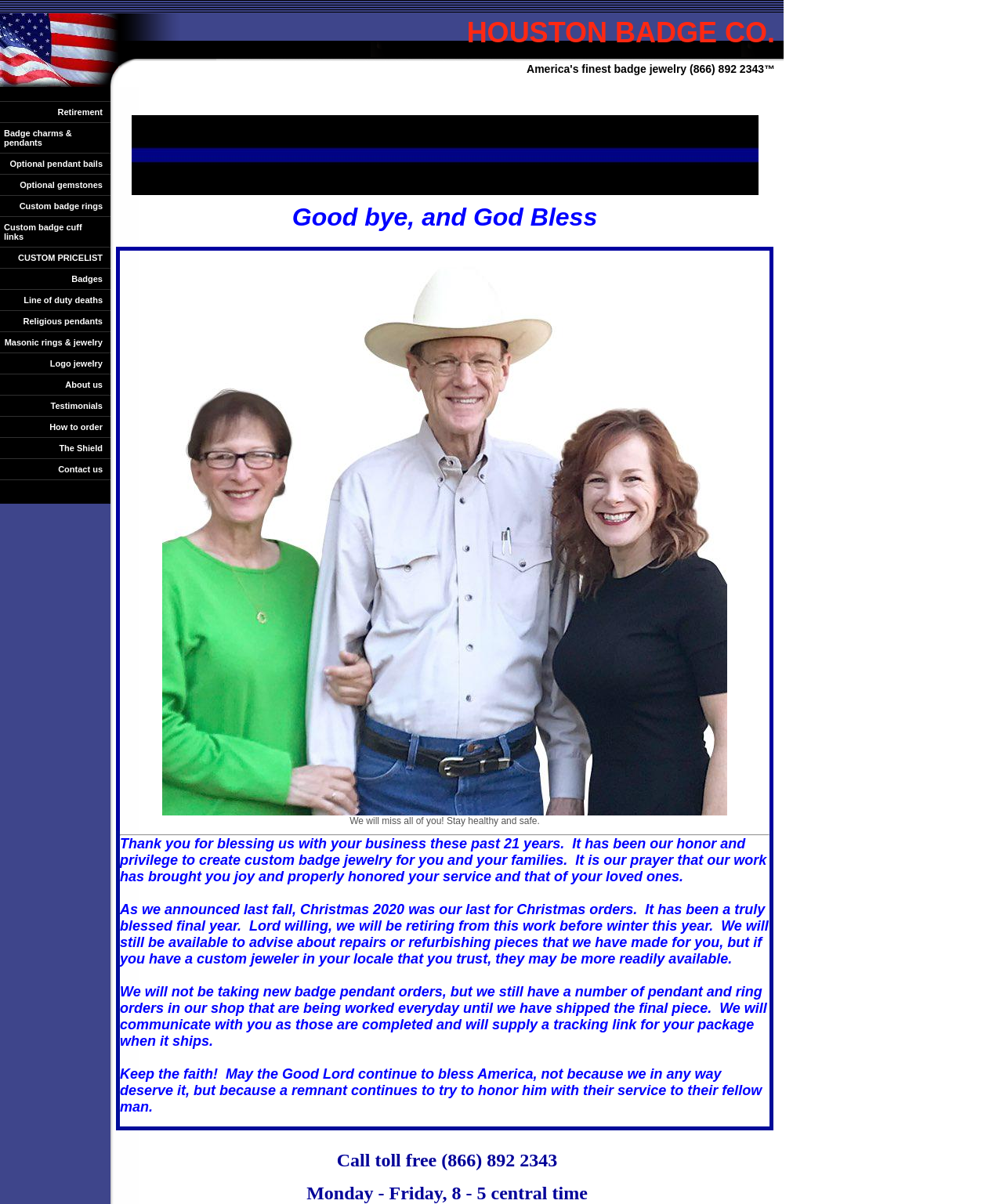Produce an extensive caption that describes everything on the webpage.

The webpage is about Houston Badge Co., a specialty U.S. manufacturer of badge and emblem pendants, tie tacs, lapel pins, pistol grip inserts, and personal jewelry in 14k gold or sterling silver. 

At the top of the page, there are two headings: "HOUSTON BADGE CO." and "America's finest badge jewelry (866) 892 2343™". Below these headings, there is a list of links, including "Retirement", "Badge charms & pendants", "Optional pendant bails", "Optional gemstones", "Custom badge rings", "Custom badge cuff links", "CUSTOM PRICELIST", "Badges", "Line of duty deaths", "Religious pendants", "Masonic rings & jewelry", "Logo jewelry", "About us", "Testimonials", "How to order", "The Shield", and "Contact us". Each link has a corresponding heading with the same text.

On the left side of the page, there are three tables with images and text. The first table has an image with the caption "Family picture" and a text "We will miss all of you! Stay healthy and safe." The second table has an image, and the third table has a long text message thanking customers for their business and announcing the company's retirement.

At the bottom of the page, there is a long text message with a farewell message, a thank you note, and a prayer for America.